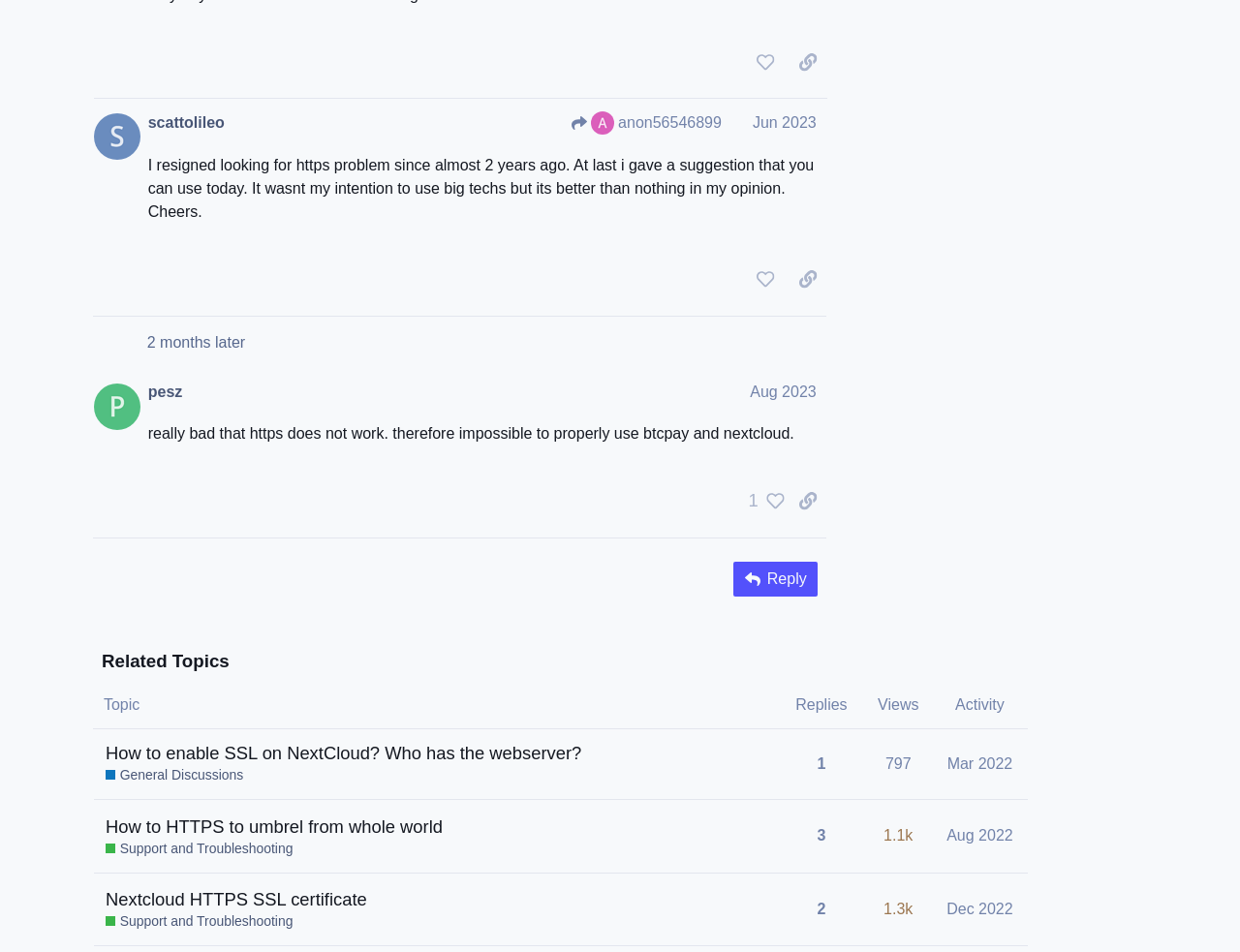How many replies does the topic 'How to HTTPS to umbrel from whole world' have?
Based on the visual, give a brief answer using one word or a short phrase.

3